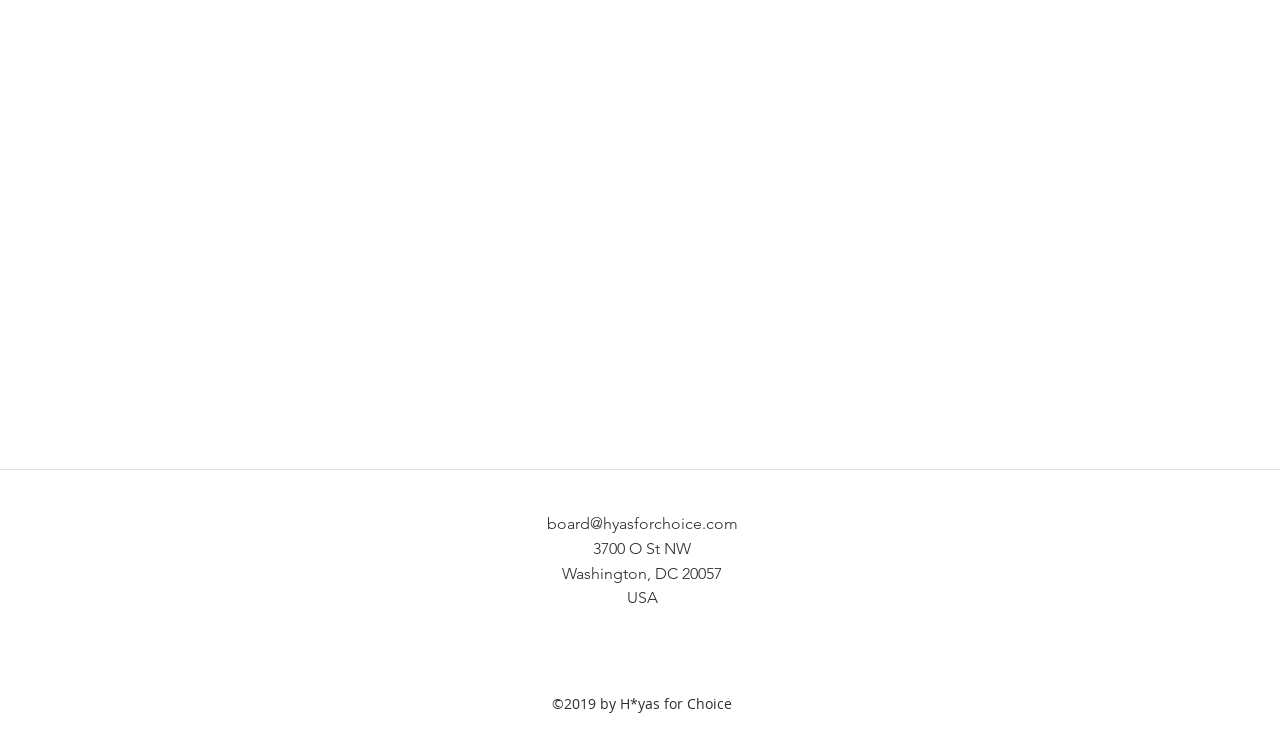Given the element description, predict the bounding box coordinates in the format (top-left x, top-left y, bottom-right x, bottom-right y), using floating point numbers between 0 and 1: board@hyasforchoice.com

[0.427, 0.696, 0.576, 0.721]